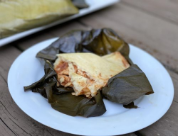What type of cuisine is showcased?
From the details in the image, provide a complete and detailed answer to the question.

The image highlights a delightful fusion of flavors, perfect for showcasing in a culinary blog or recipe collection, and promises a burst of taste for those who enjoy unique and traditional Mexican cuisine.